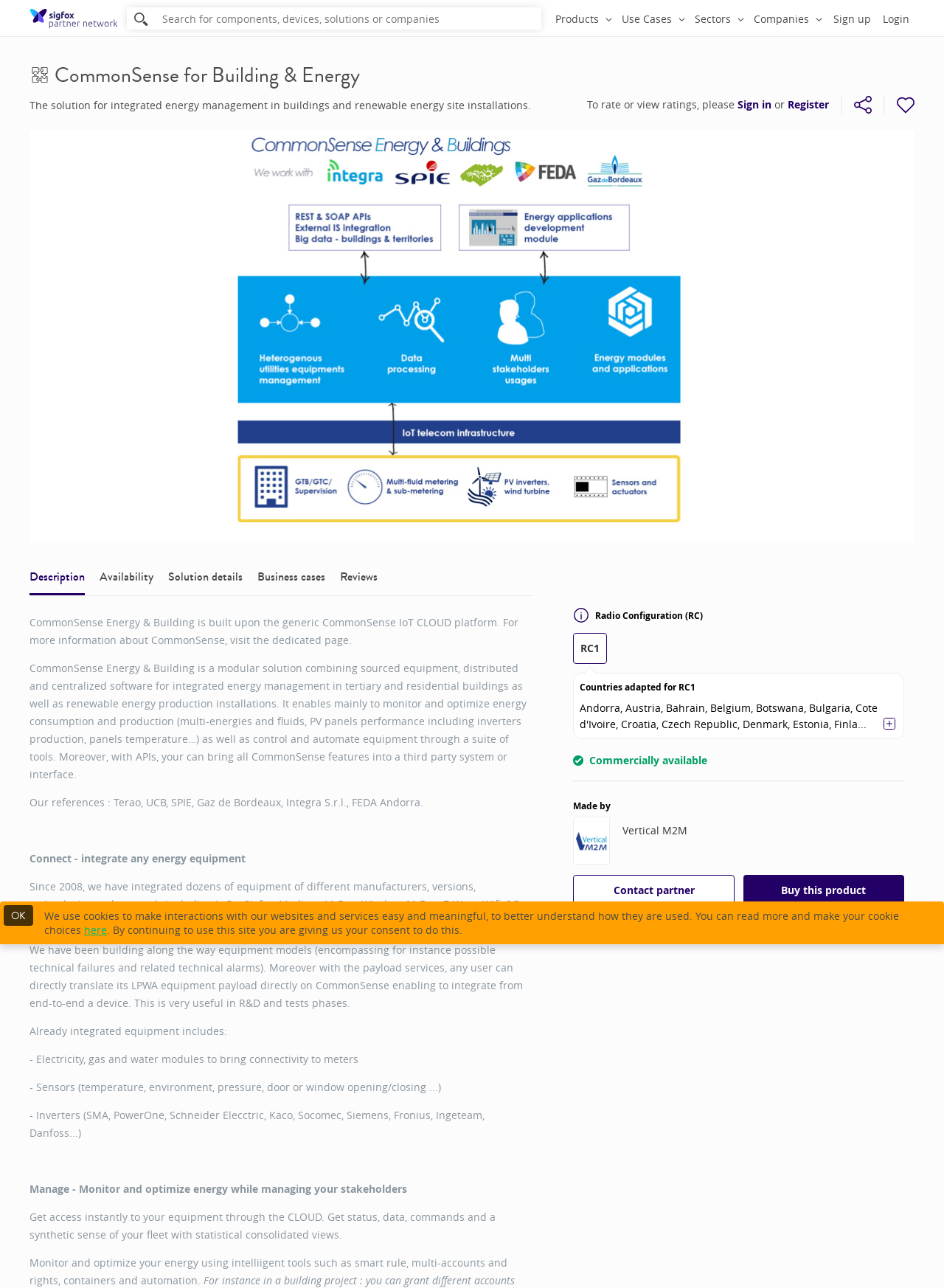Using the webpage screenshot, locate the HTML element that fits the following description and provide its bounding box: "Sign in".

[0.781, 0.076, 0.817, 0.087]